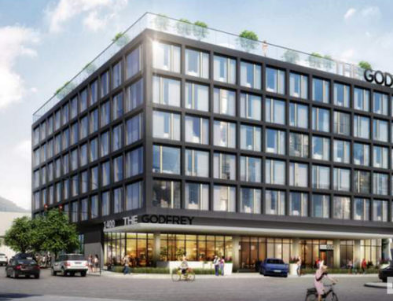How many stories does the hotel have?
Please provide a single word or phrase as the answer based on the screenshot.

Four